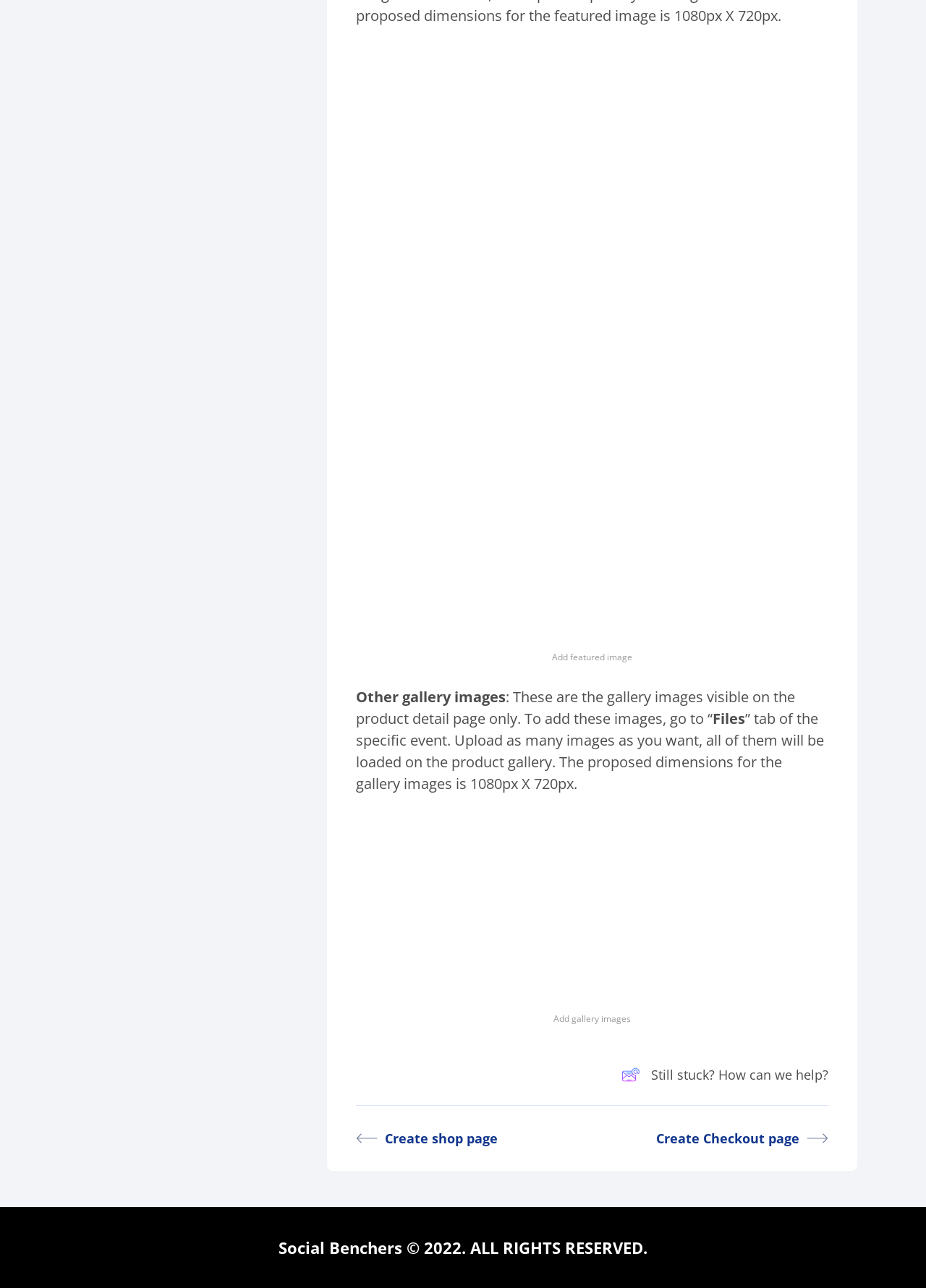Given the following UI element description: "Social Benchers", find the bounding box coordinates in the webpage screenshot.

[0.301, 0.96, 0.434, 0.977]